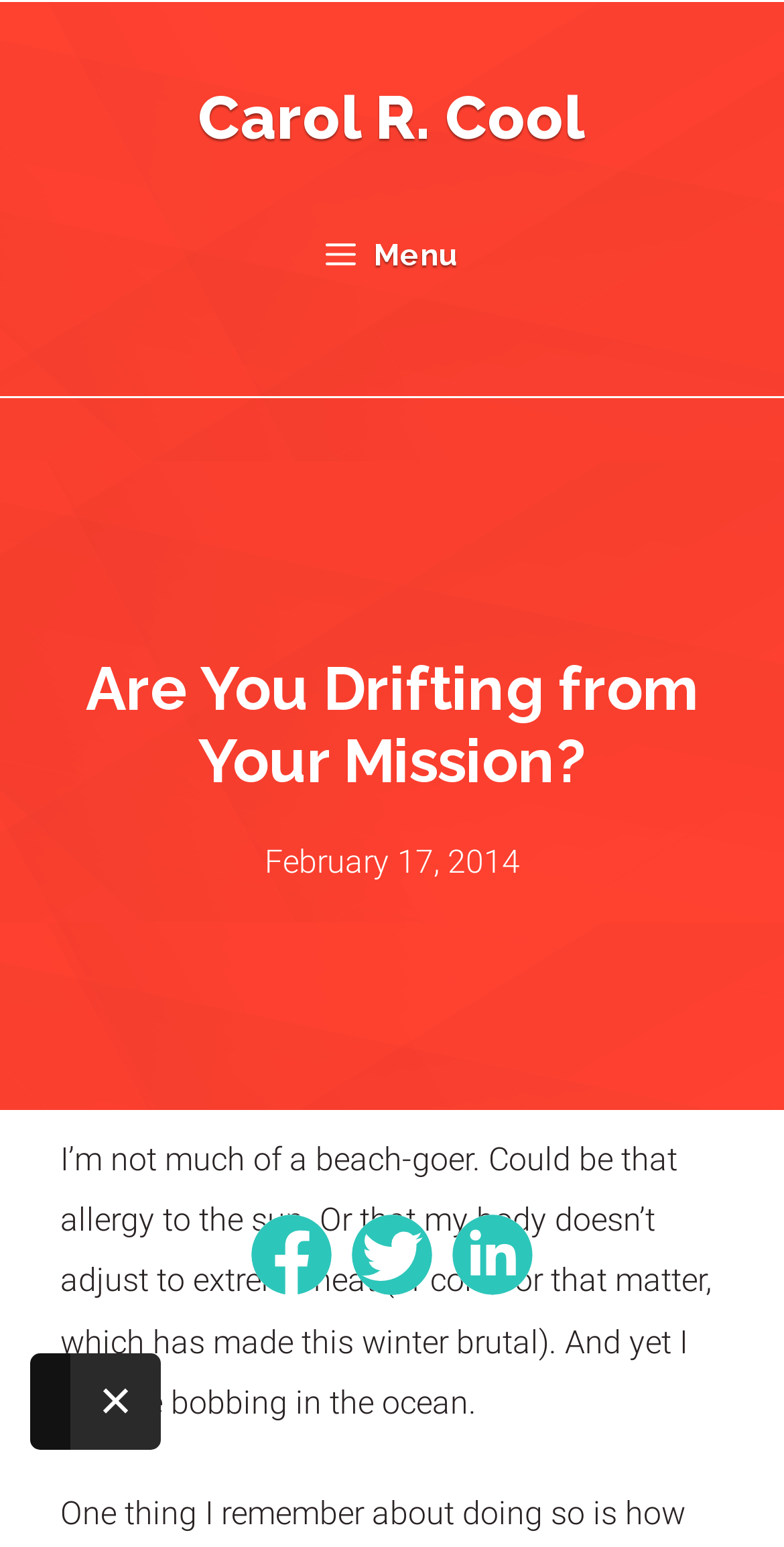Determine the title of the webpage and give its text content.

Are You Drifting from Your Mission?